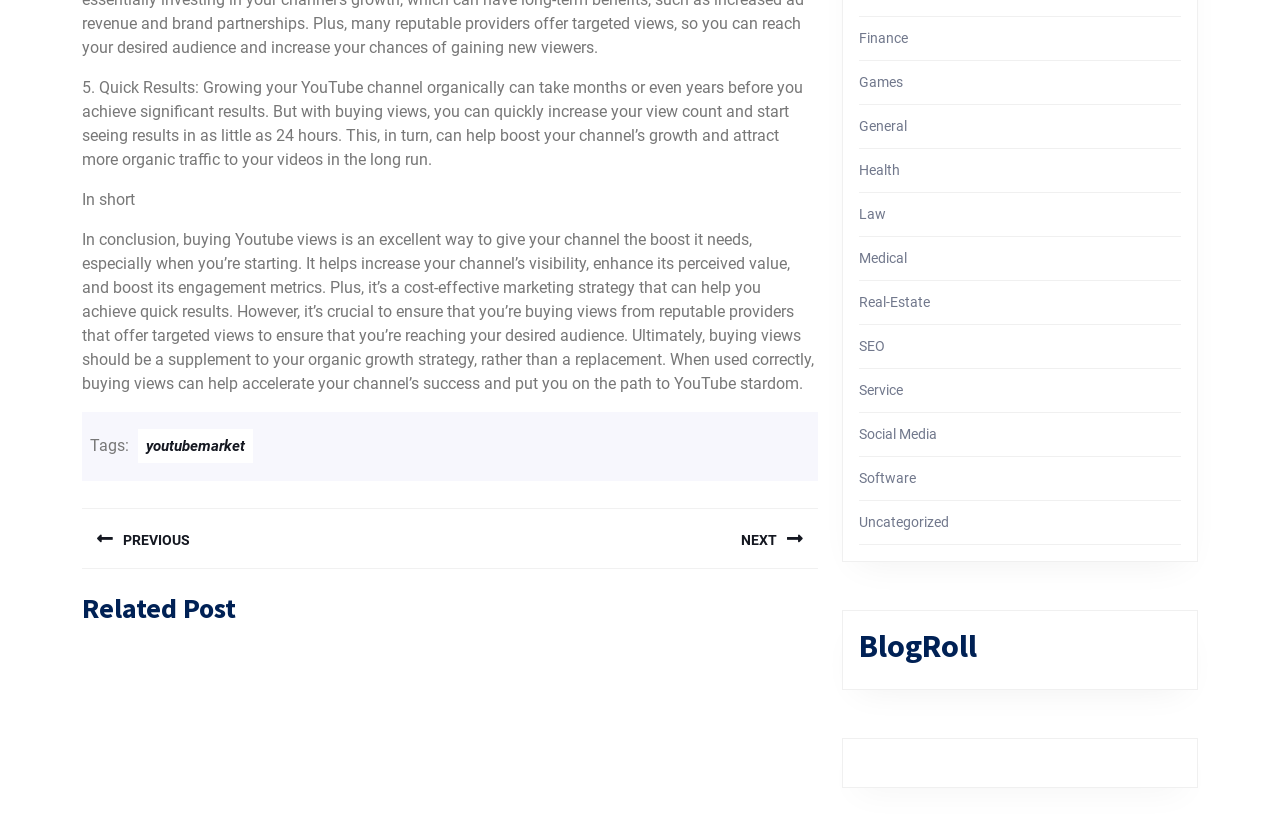For the element described, predict the bounding box coordinates as (top-left x, top-left y, bottom-right x, bottom-right y). All values should be between 0 and 1. Element description: PREVIOUS Previous post:

[0.064, 0.612, 0.352, 0.685]